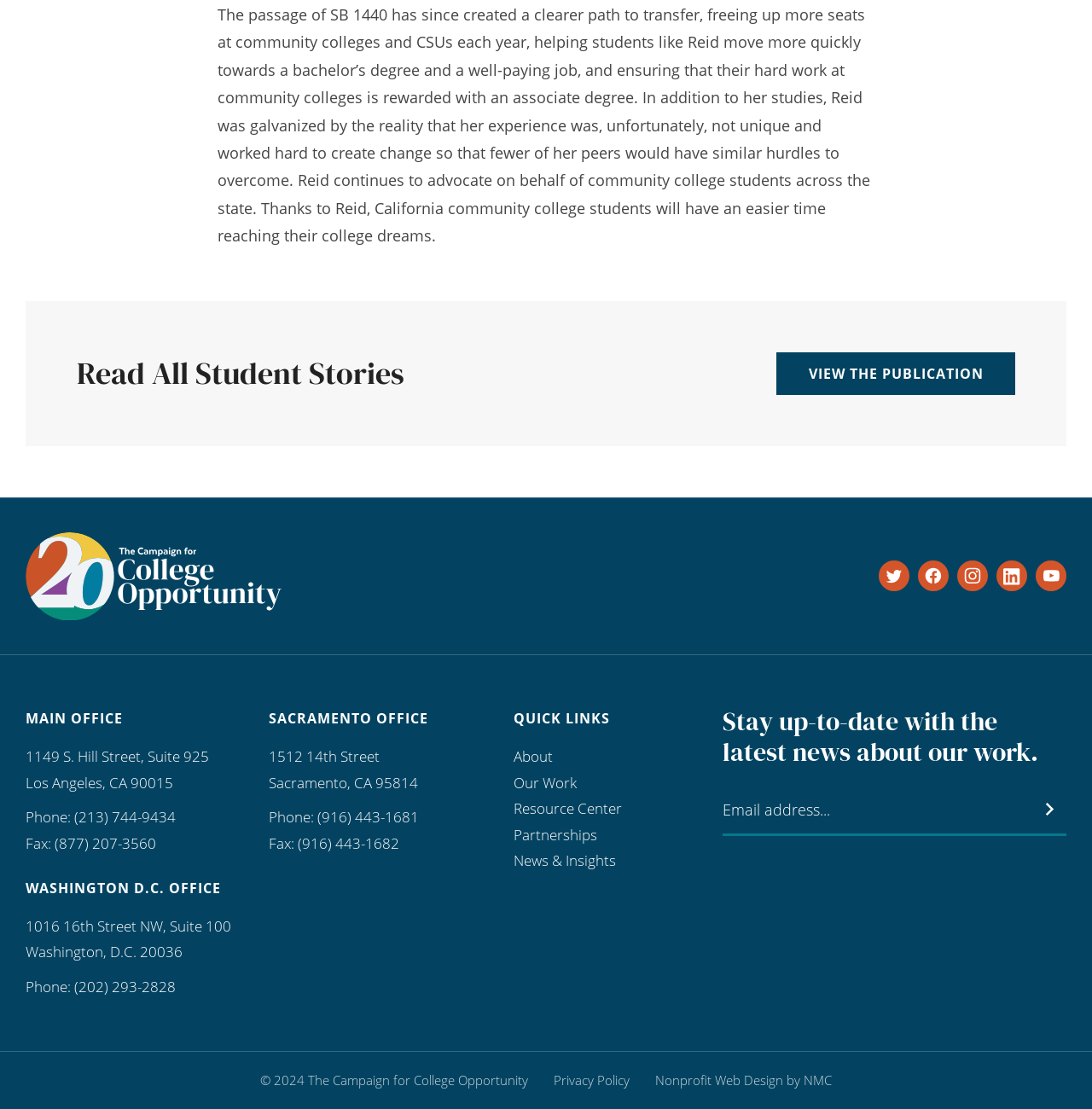Use a single word or phrase to respond to the question:
How many offices does the Campaign for College Opportunity have?

Three